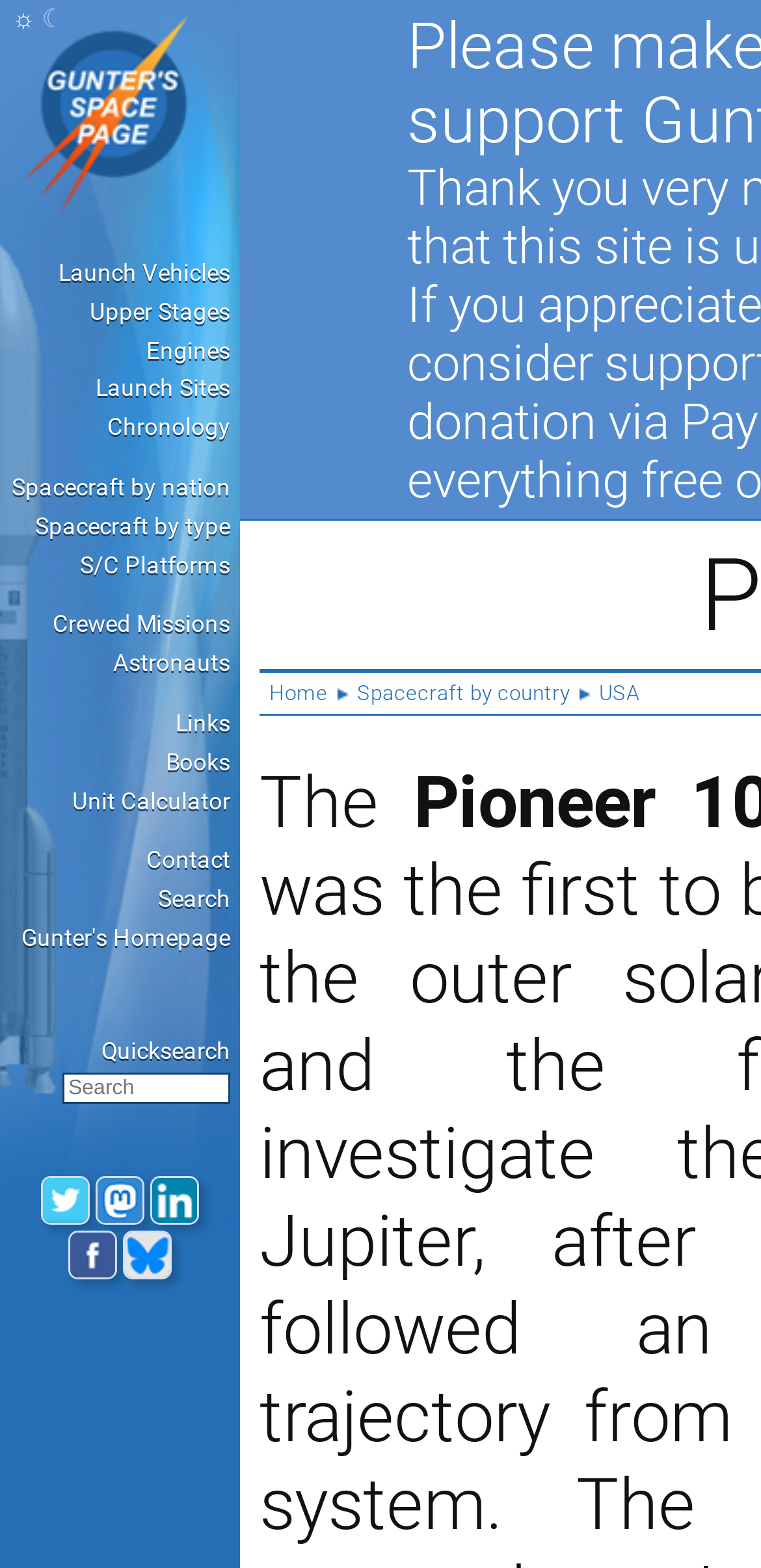Please locate the bounding box coordinates of the region I need to click to follow this instruction: "find us on Twitter".

[0.054, 0.767, 0.118, 0.785]